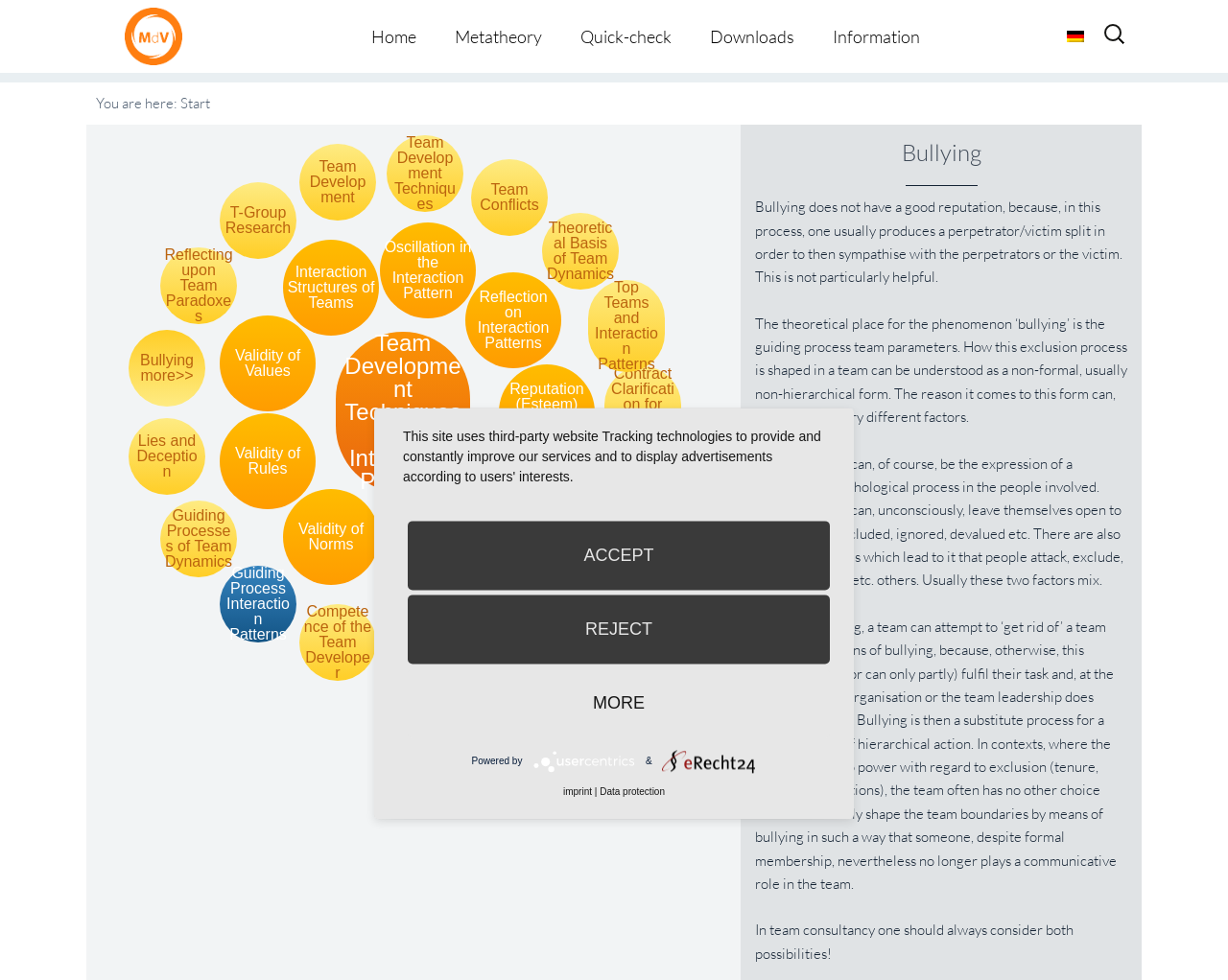Pinpoint the bounding box coordinates of the area that must be clicked to complete this instruction: "Click on the 'Metatheory' link".

[0.354, 0.0, 0.457, 0.074]